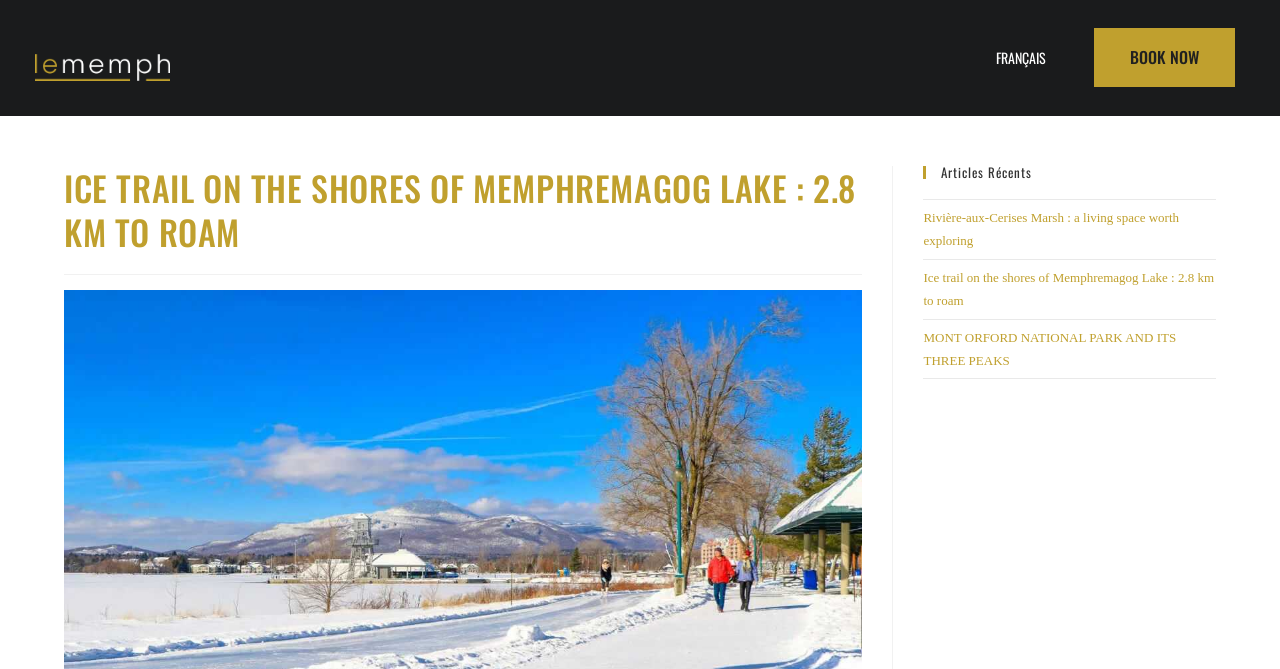Please examine the image and answer the question with a detailed explanation:
How many links are in the primary sidebar?

I counted the number of links in the primary sidebar section, which are 'Rivière-aux-Cerises Marsh : a living space worth exploring', 'Ice trail on the shores of Memphremagog Lake : 2.8 km to roam', and 'MONT ORFORD NATIONAL PARK AND ITS THREE PEAKS'.